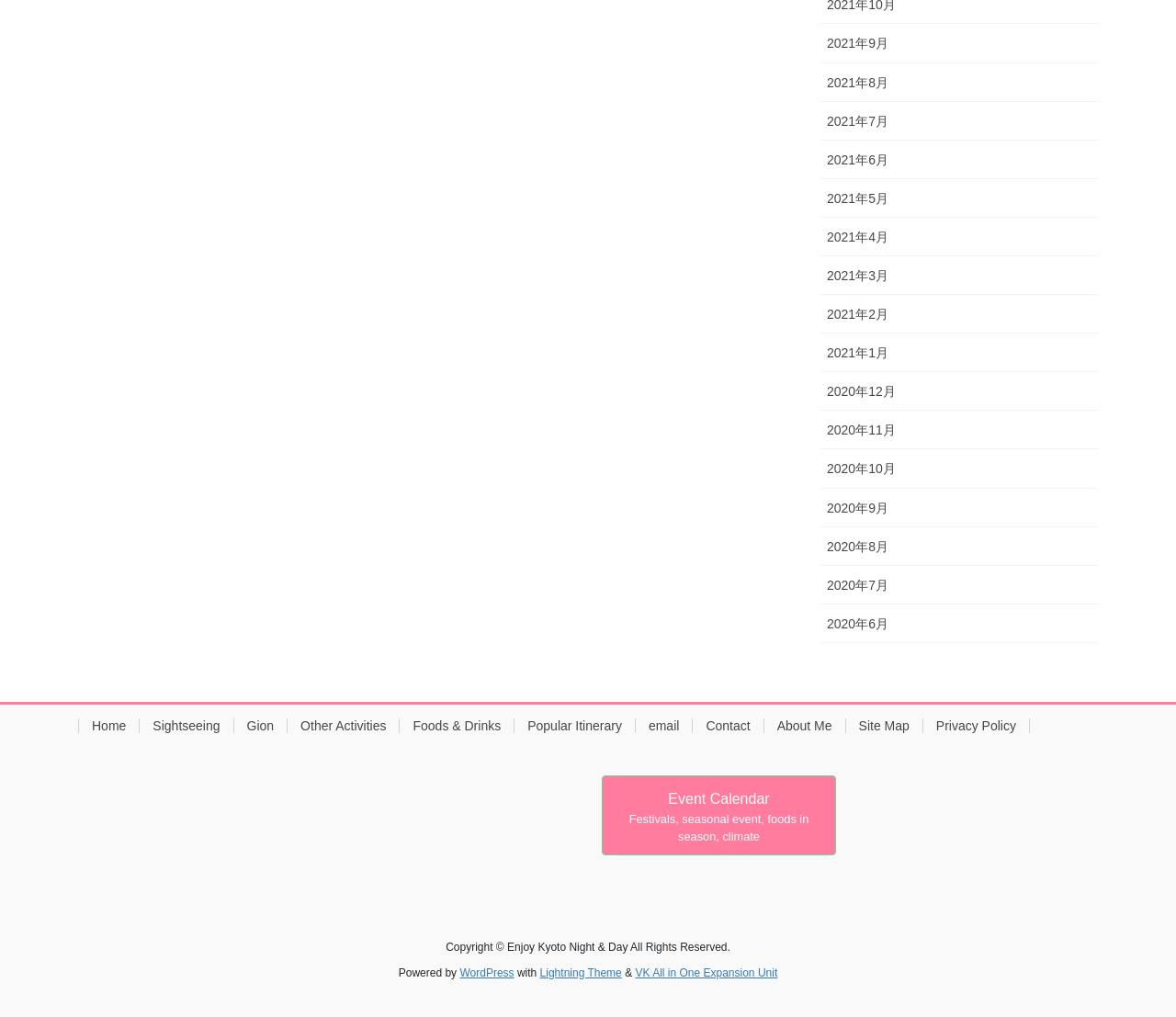How many links are there in the bottom-right corner of the webpage?
Respond to the question with a single word or phrase according to the image.

6